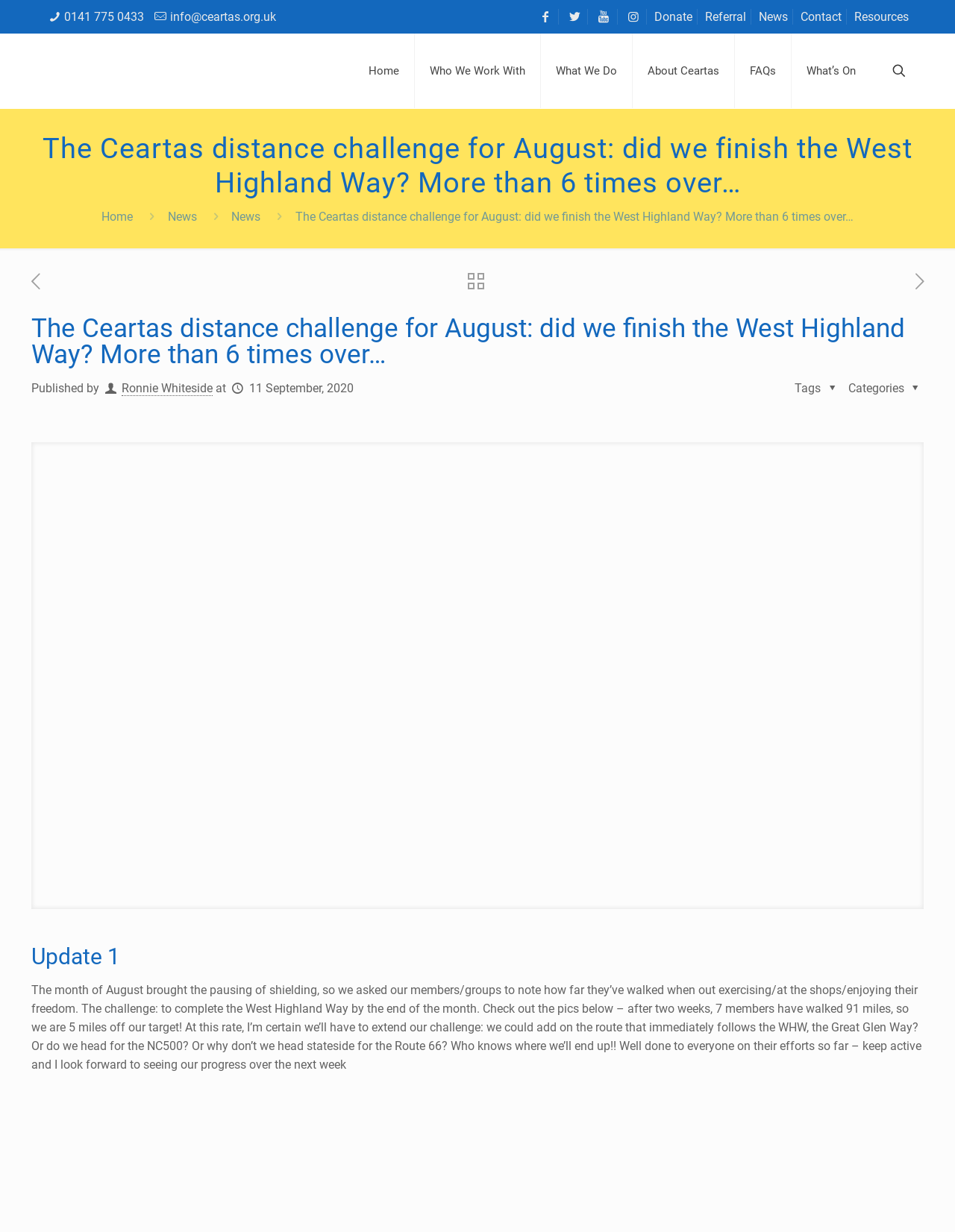Find the bounding box coordinates for the area you need to click to carry out the instruction: "view the image of walkers at Ceartas". The coordinates should be four float numbers between 0 and 1, indicated as [left, top, right, bottom].

[0.033, 0.359, 0.967, 0.738]